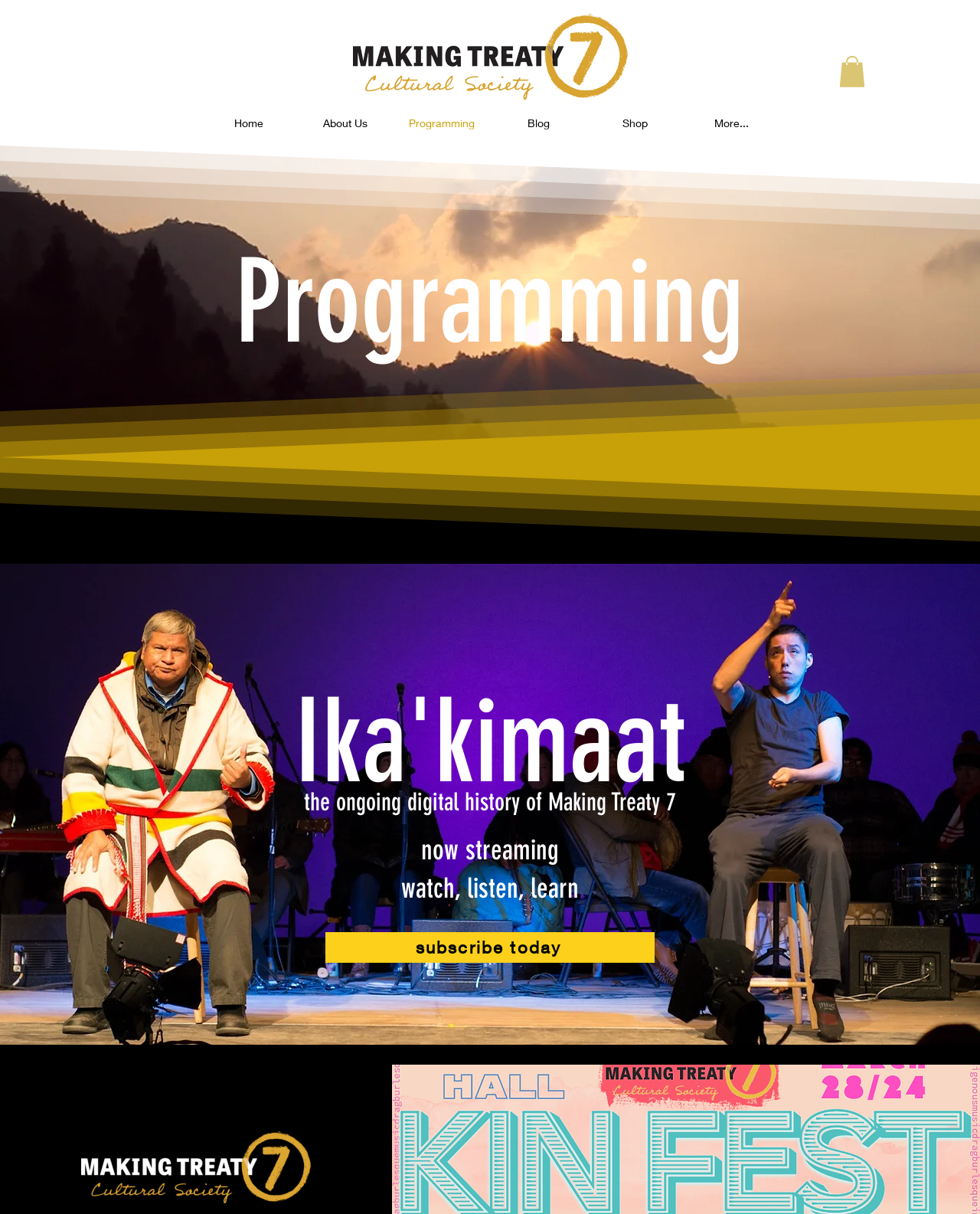Locate the bounding box of the user interface element based on this description: "More...".

[0.697, 0.093, 0.795, 0.11]